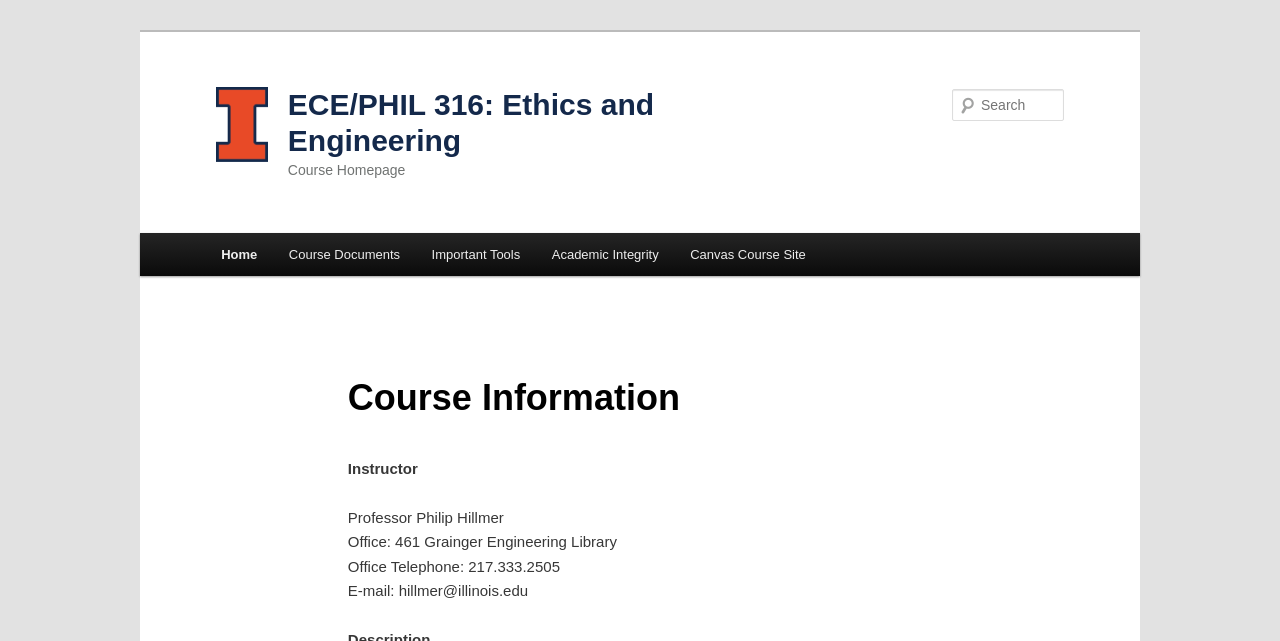Using a single word or phrase, answer the following question: 
What is the name of the instructor?

Professor Philip Hillmer